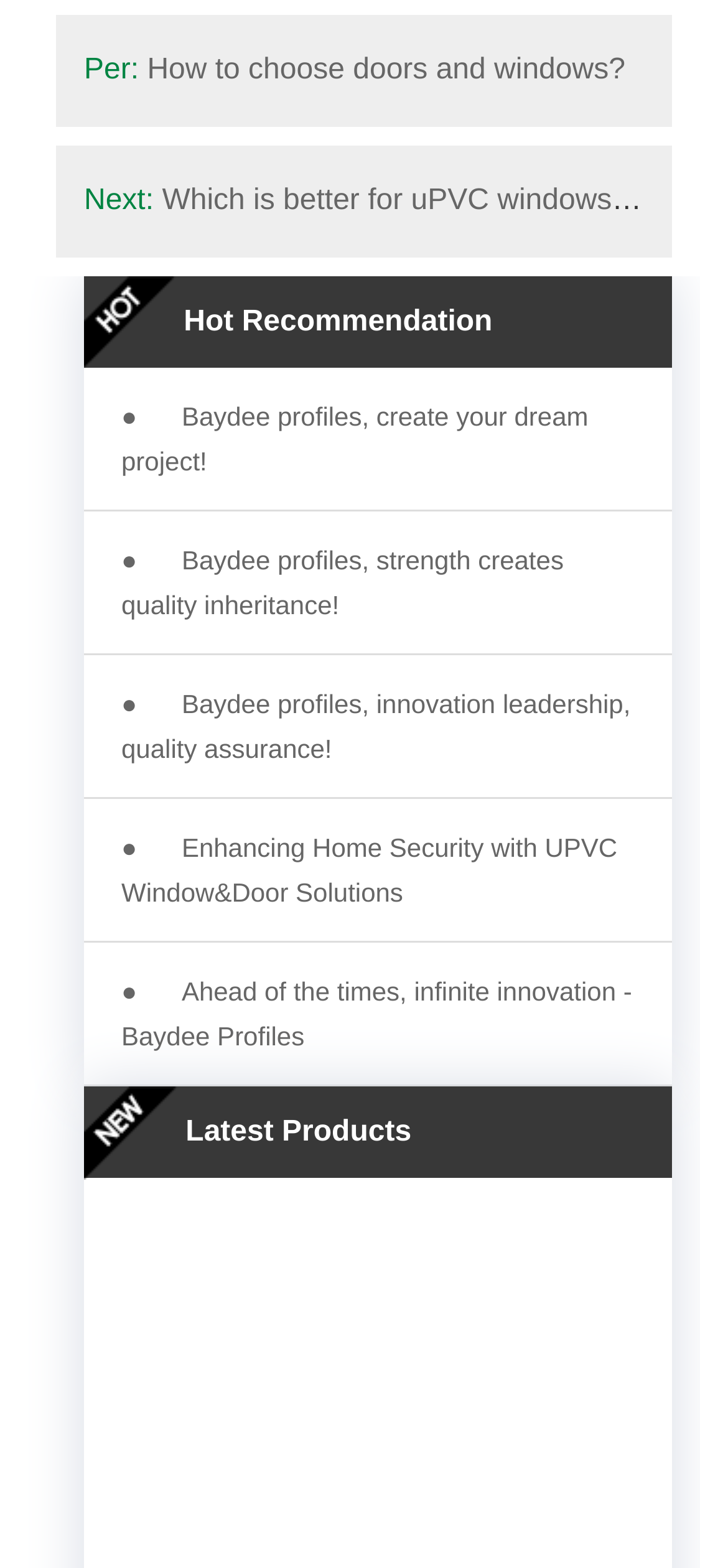Give a one-word or short phrase answer to the question: 
What is the purpose of Baydee profiles?

Create dream project